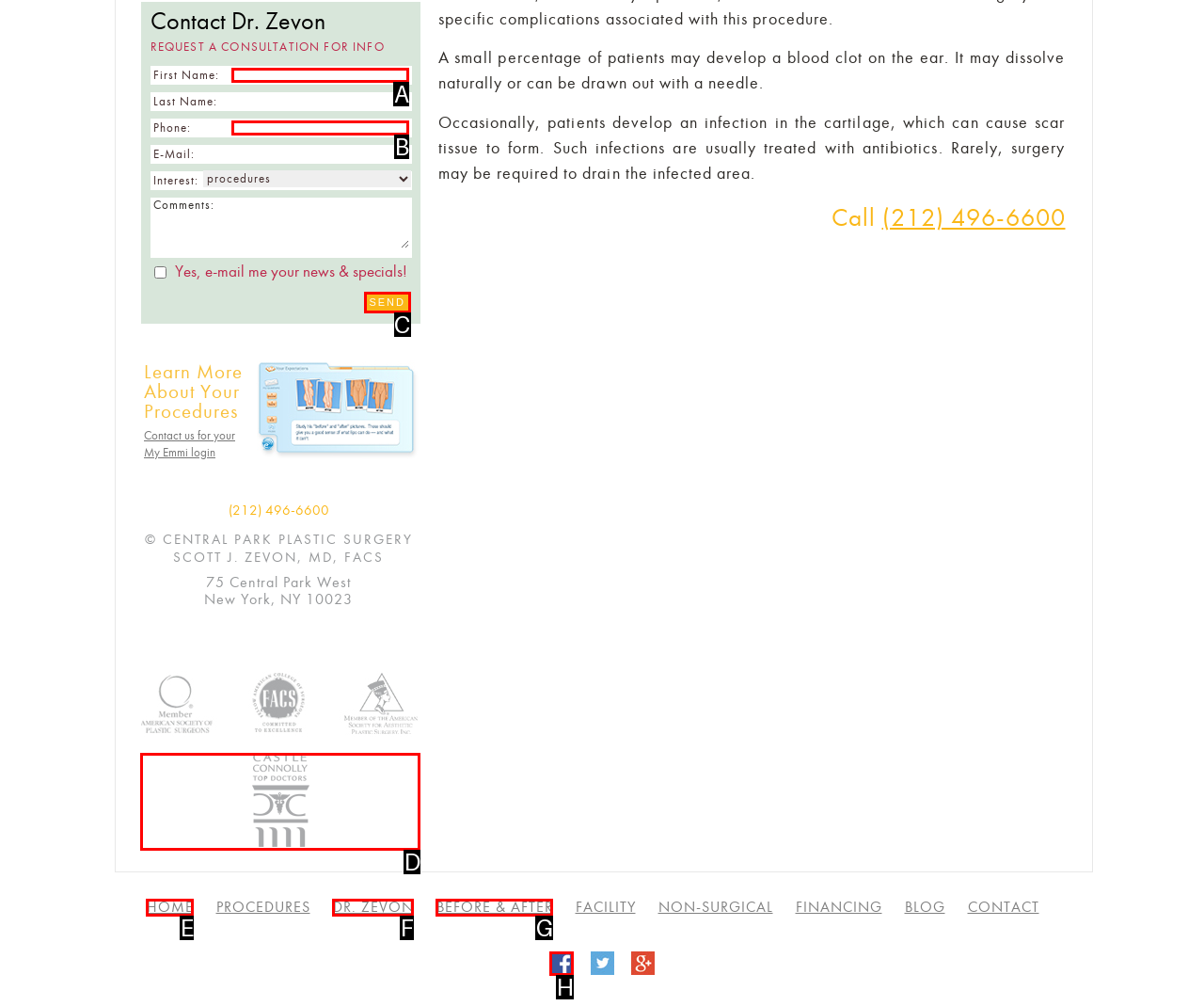From the provided options, which letter corresponds to the element described as: Before & After
Answer with the letter only.

G